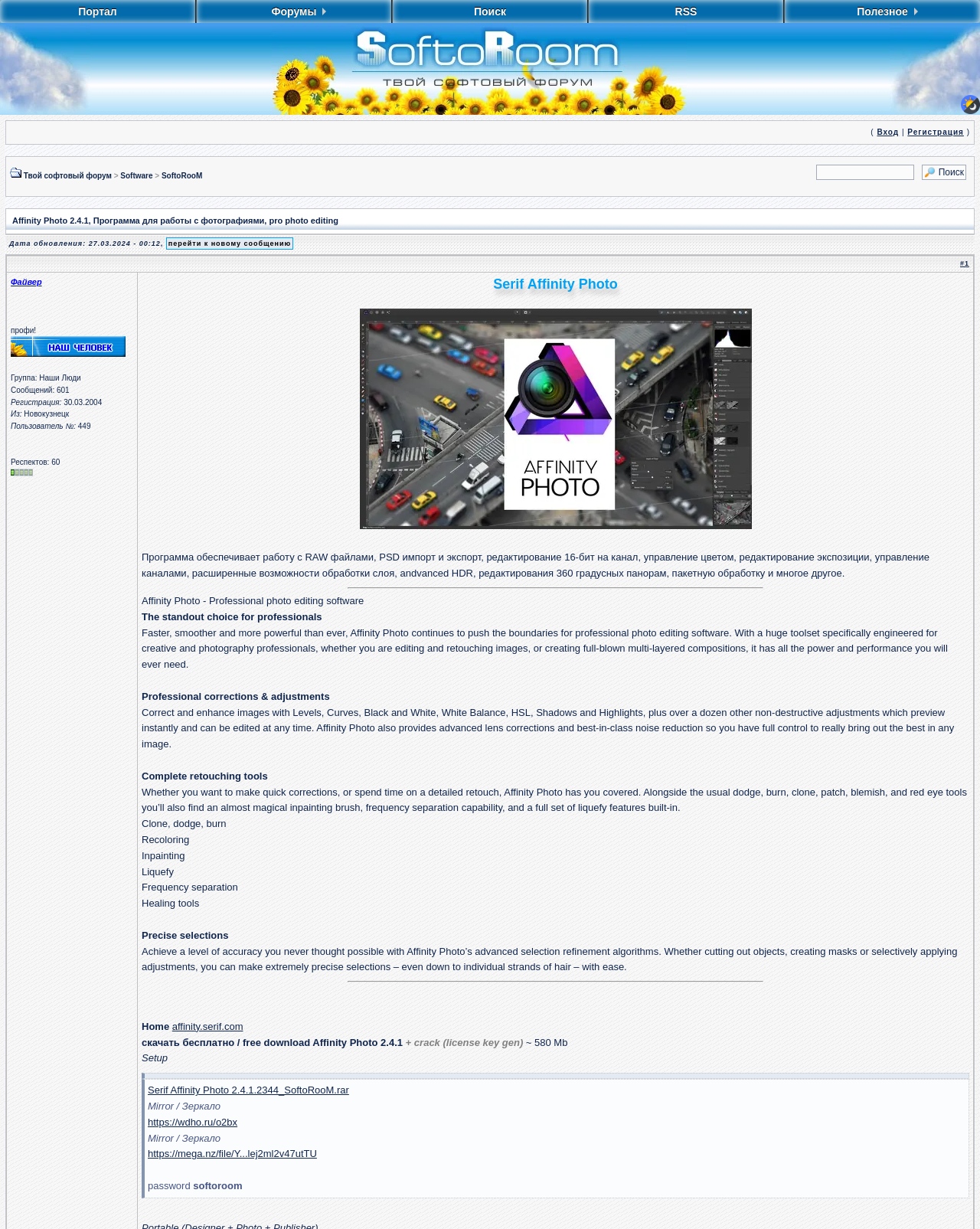Create an elaborate caption that covers all aspects of the webpage.

This webpage appears to be a download page for Affinity Photo, a photo editing software. At the top, there is a header section with a link to "PRYANIK" and some text "Made In Tula" and "[SoftoRooMTeaM]" along with a group icon. Below this, there is a section with user information, including the user's name, group, registration date, and respect points.

To the right of the user information, there are several download links for different versions of Affinity Photo, including a portable version. Each download link has a corresponding mirror link and a password, which is "softoroom". There is also a note at the bottom of the page stating that if a link is not working, users can report it in the comments and it will be fixed.

Below the download links, there is a quote from E.M. Remarque, "Трудно найти слова, когда действительно есть что сказать" (It's hard to find words when there's really something to say). The page also has a table with several rows, each containing a grid cell with user information and a link to go to the top or end of the page.

There are a total of 5 images on the page, including a group icon, a user offline icon, and three icons for going to the top or end of the page. The page has a simple layout with a focus on providing download links and user information.